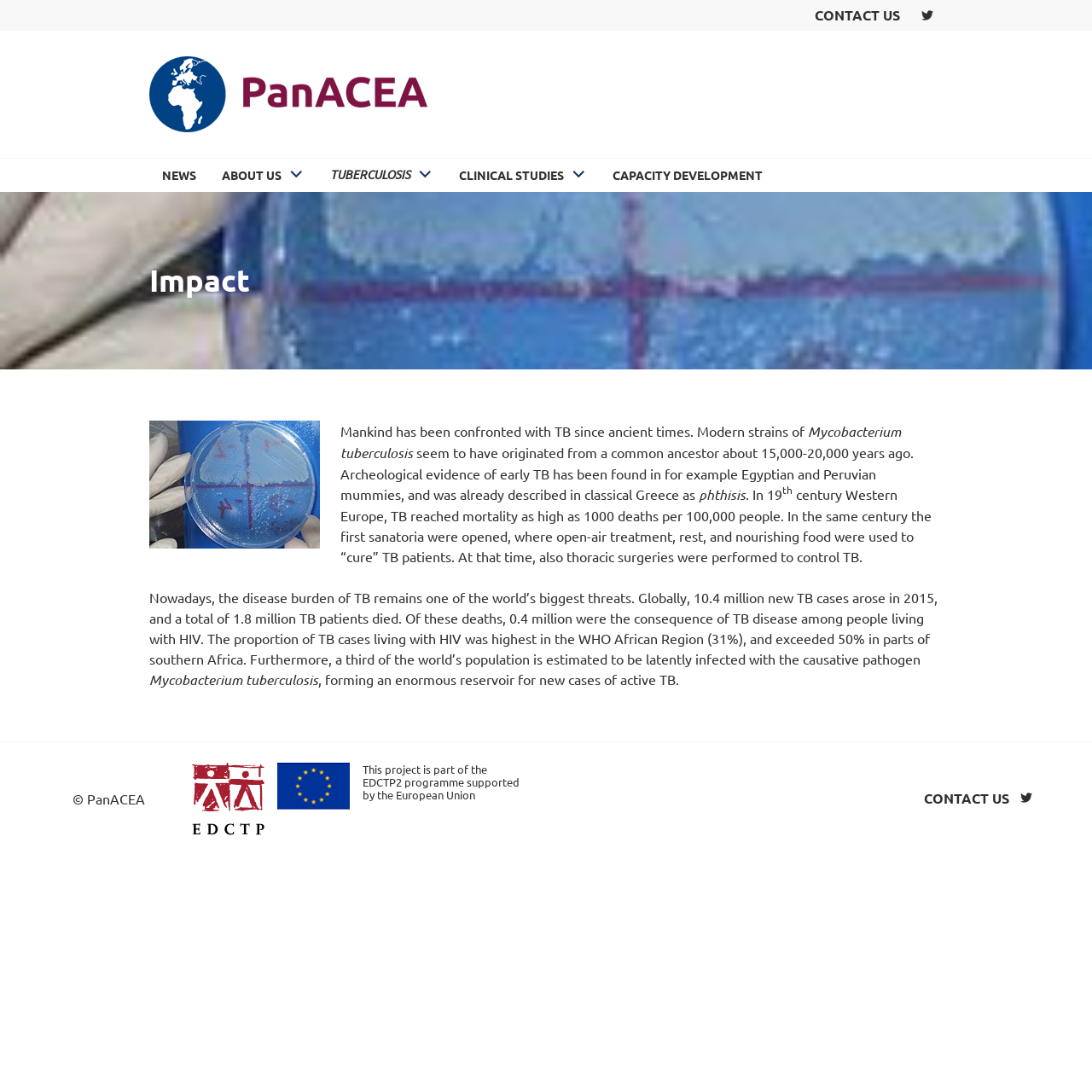Please identify the bounding box coordinates of the element I should click to complete this instruction: 'Learn about CAPACITY DEVELOPMENT'. The coordinates should be given as four float numbers between 0 and 1, like this: [left, top, right, bottom].

[0.549, 0.145, 0.71, 0.176]